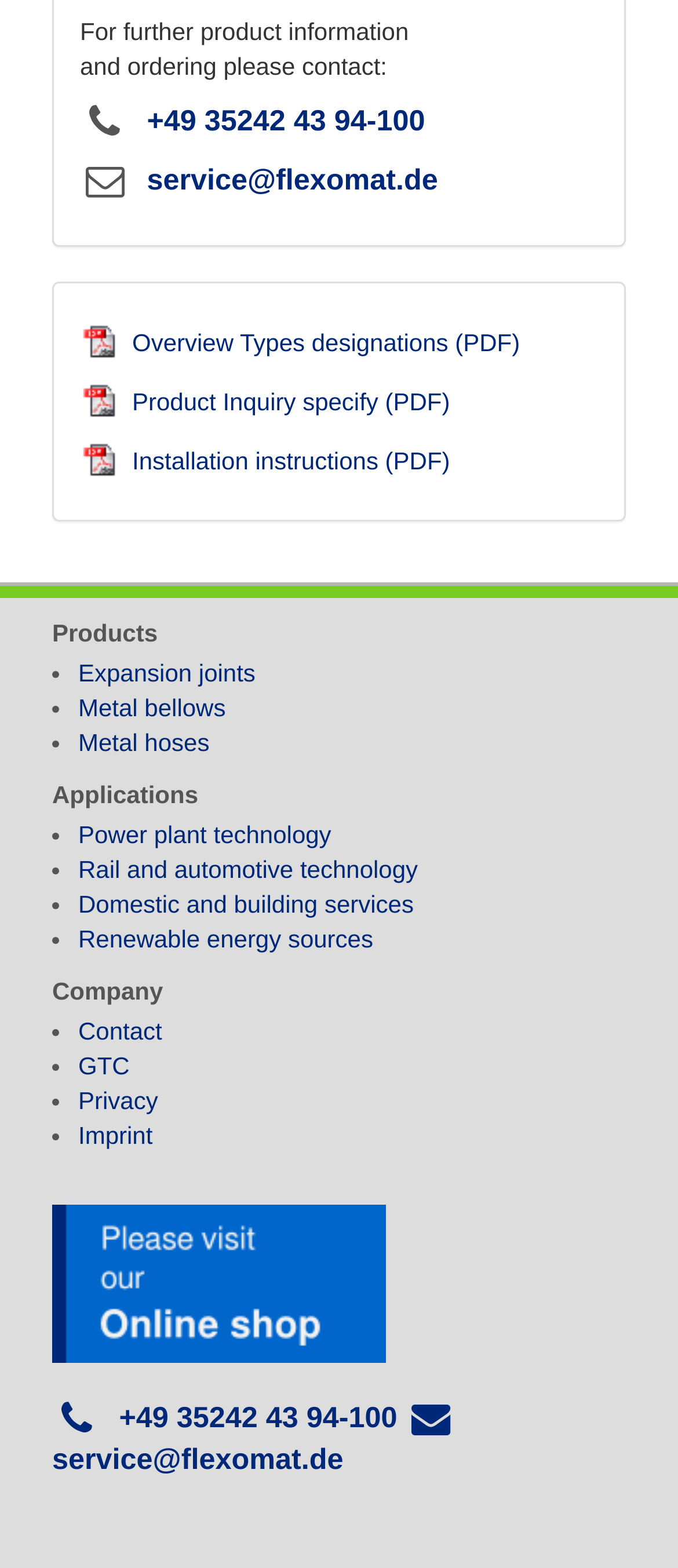What are the application areas of the products?
Please give a detailed and elaborate explanation in response to the question.

The application areas of the products can be found in the 'Applications' section of the webpage, where there are links to 'Power plant technology', 'Rail and automotive technology', 'Domestic and building services', and 'Renewable energy sources'.